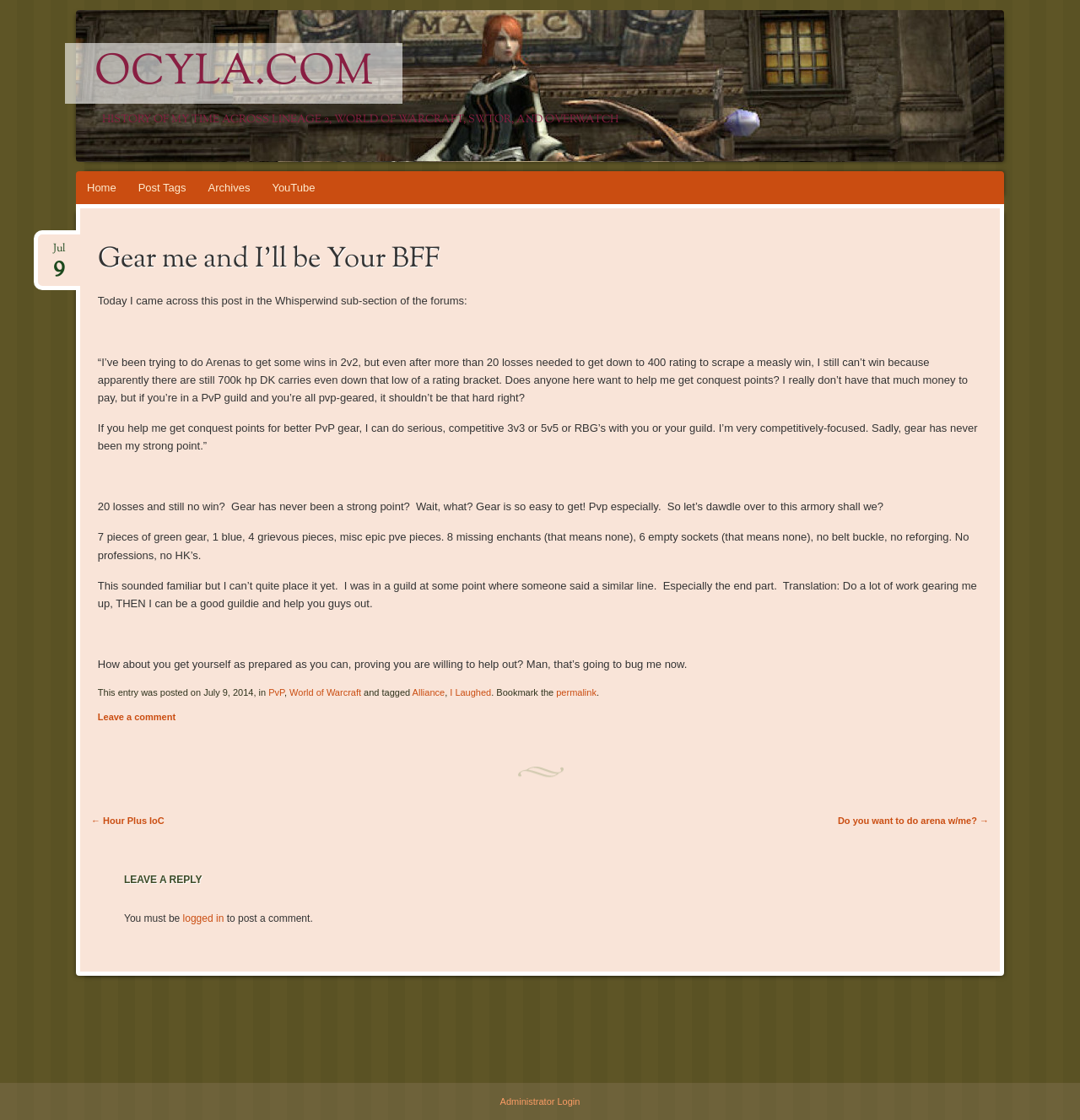Determine the bounding box coordinates of the clickable region to carry out the instruction: "Read the article titled 'Gear me and I’ll be Your BFF'".

[0.09, 0.217, 0.91, 0.247]